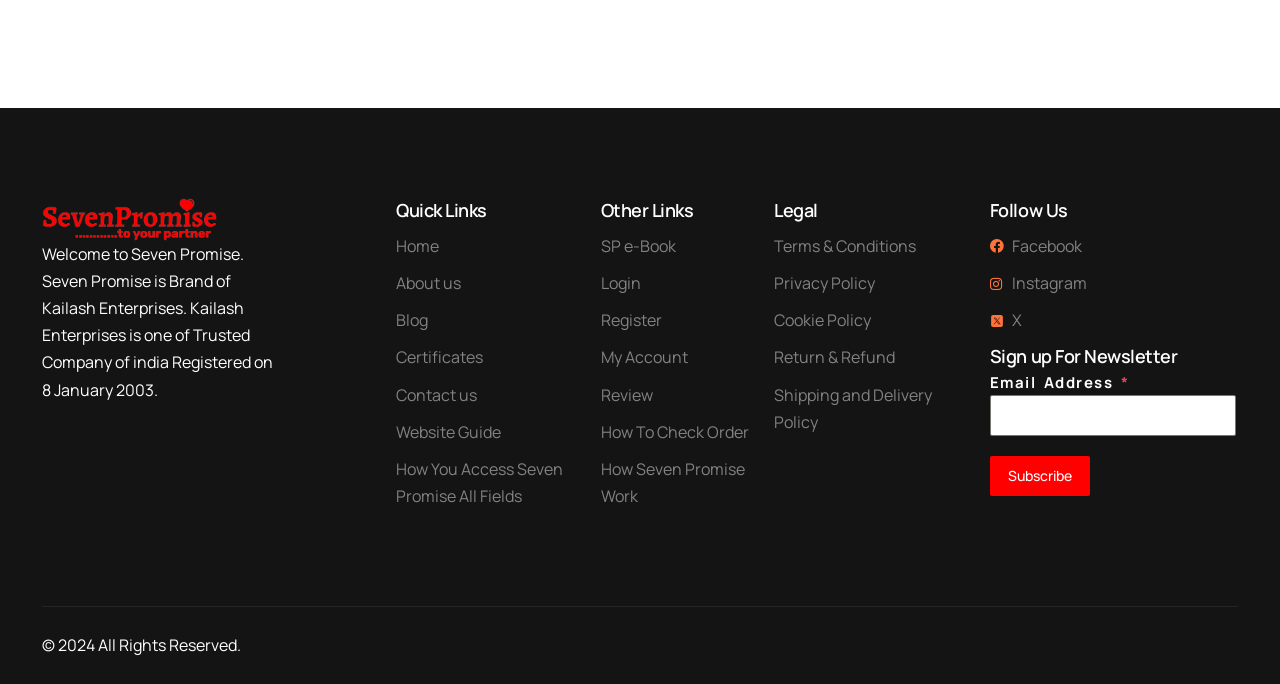Find the bounding box coordinates for the HTML element specified by: "Blog".

[0.31, 0.449, 0.454, 0.489]